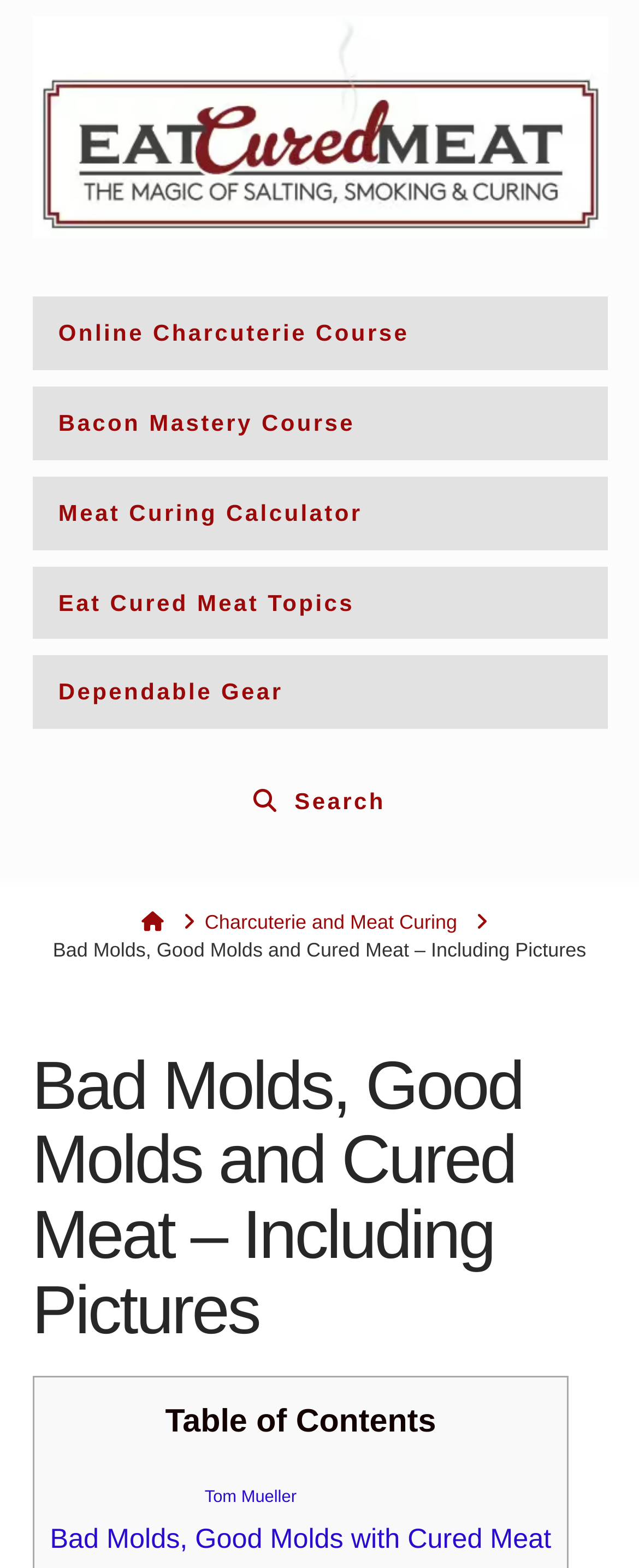Provide a single word or phrase answer to the question: 
How many links are in the breadcrumb navigation?

3